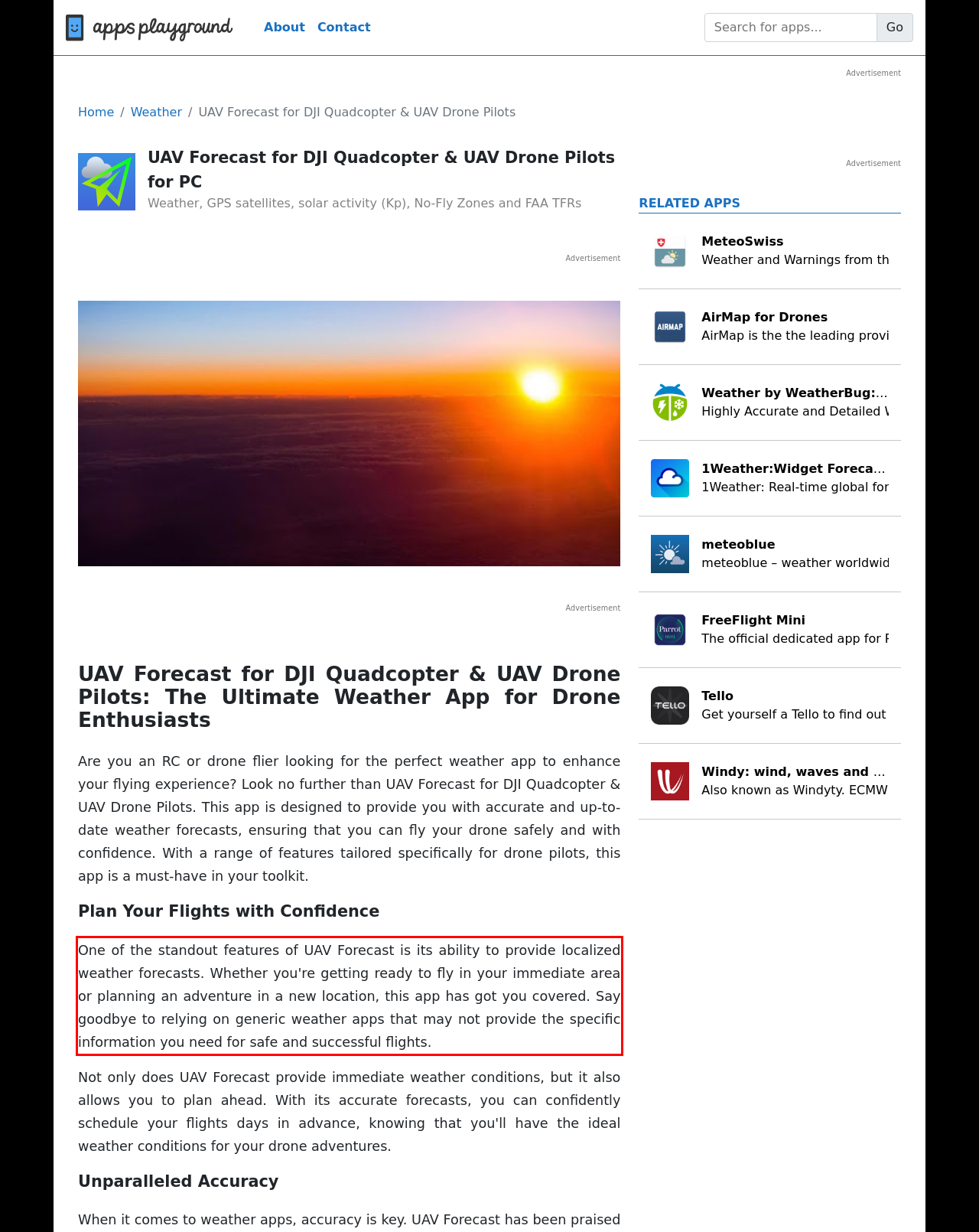There is a screenshot of a webpage with a red bounding box around a UI element. Please use OCR to extract the text within the red bounding box.

One of the standout features of UAV Forecast is its ability to provide localized weather forecasts. Whether you're getting ready to fly in your immediate area or planning an adventure in a new location, this app has got you covered. Say goodbye to relying on generic weather apps that may not provide the specific information you need for safe and successful flights.